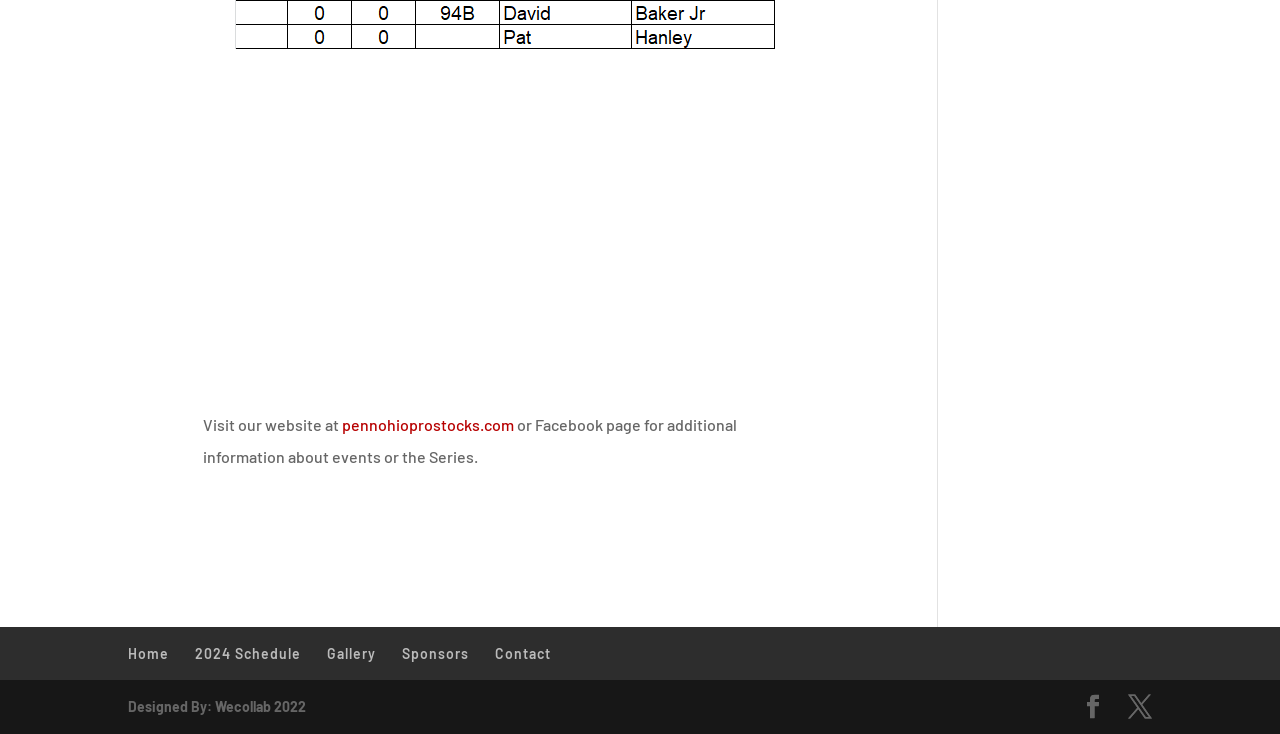Identify the bounding box coordinates of the region I need to click to complete this instruction: "check sponsors".

[0.314, 0.878, 0.366, 0.901]